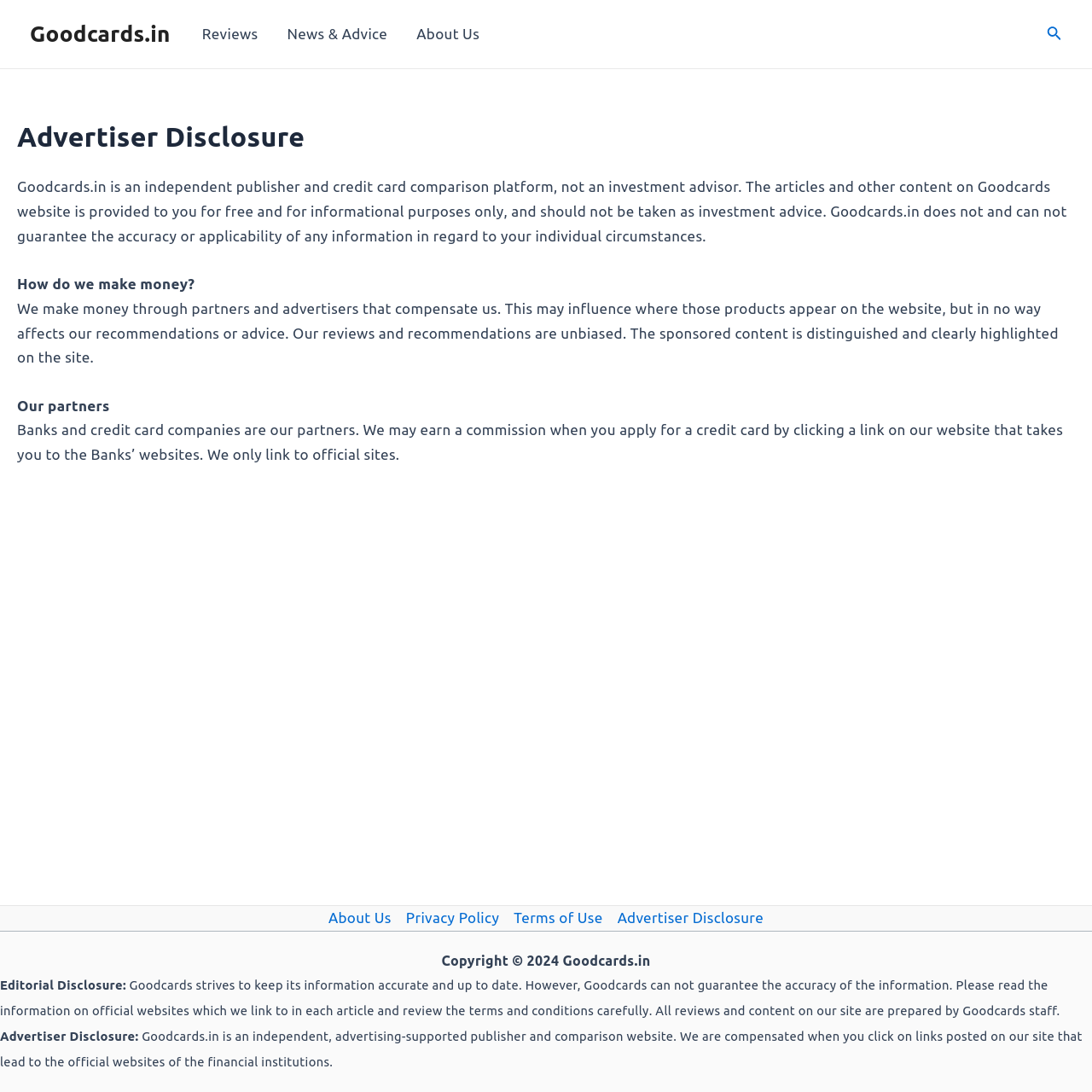Can you pinpoint the bounding box coordinates for the clickable element required for this instruction: "Go to the Reviews page"? The coordinates should be four float numbers between 0 and 1, i.e., [left, top, right, bottom].

[0.172, 0.0, 0.25, 0.062]